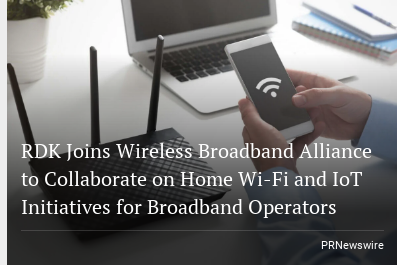Use the details in the image to answer the question thoroughly: 
What is the theme emphasized by the overall composition?

The overall composition of the image emphasizes the theme of advancing technology and collaboration in the arena of home networking, which is reflected in the article title 'RDK Joins Wireless Broadband Alliance to Collaborate on Home Wi-Fi and IoT Initiatives for Broadband Operators'.